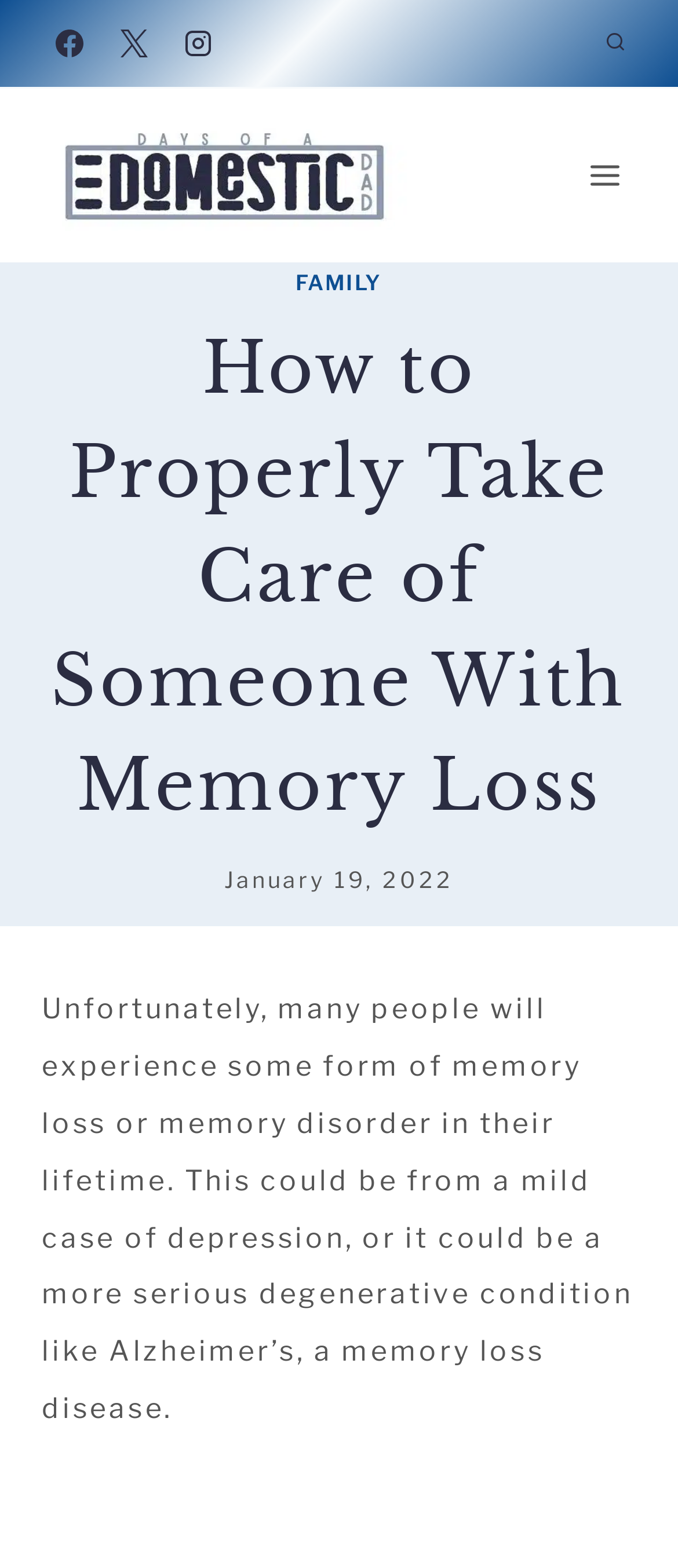How many social media links are there?
Please give a detailed answer to the question using the information shown in the image.

I counted the number of social media links by looking at the links with images, which are Facebook, Instagram, and another one with an 'X' image.